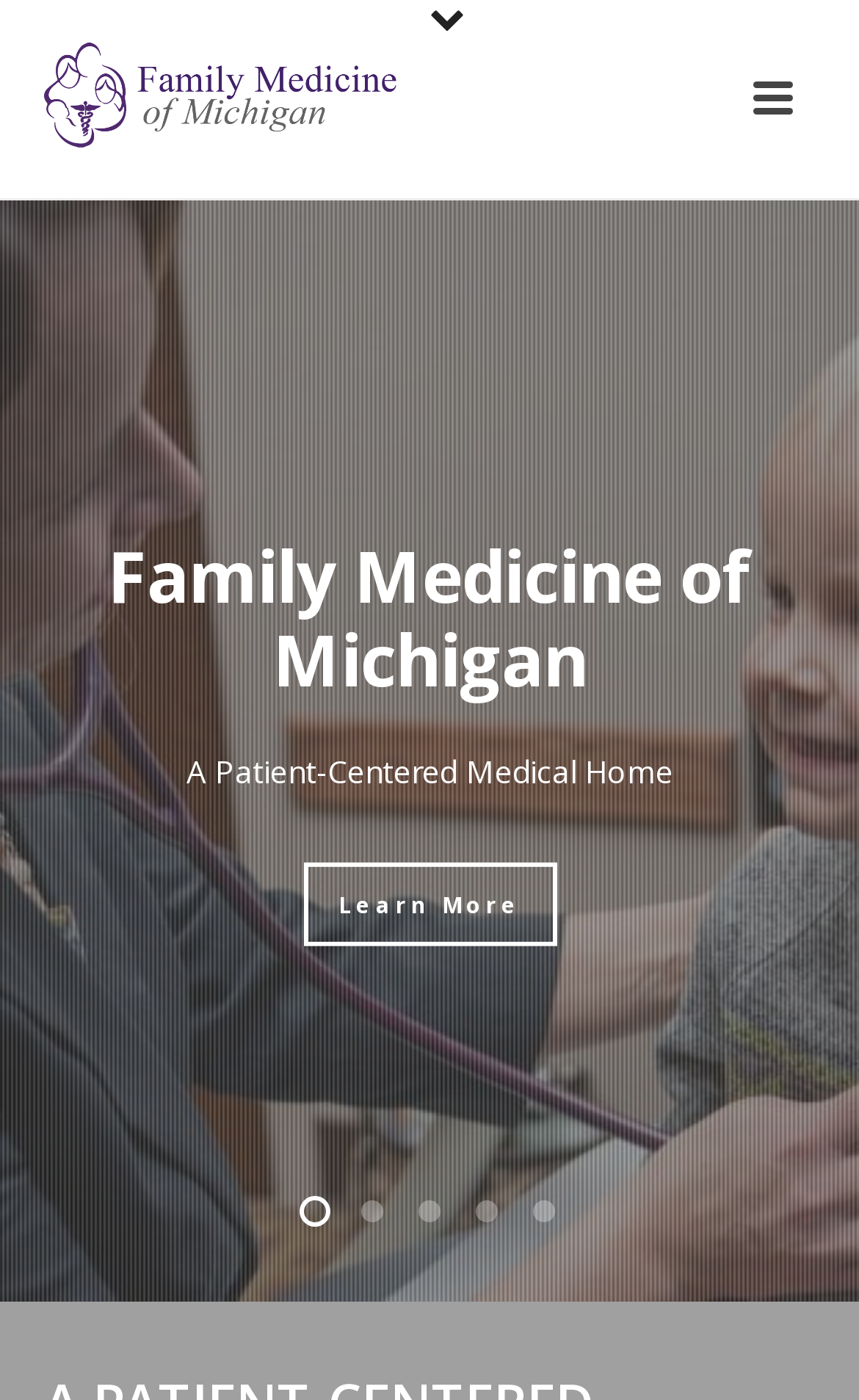Find the bounding box coordinates for the HTML element described in this sentence: "Learn More". Provide the coordinates as four float numbers between 0 and 1, in the format [left, top, right, bottom].

[0.353, 0.655, 0.647, 0.715]